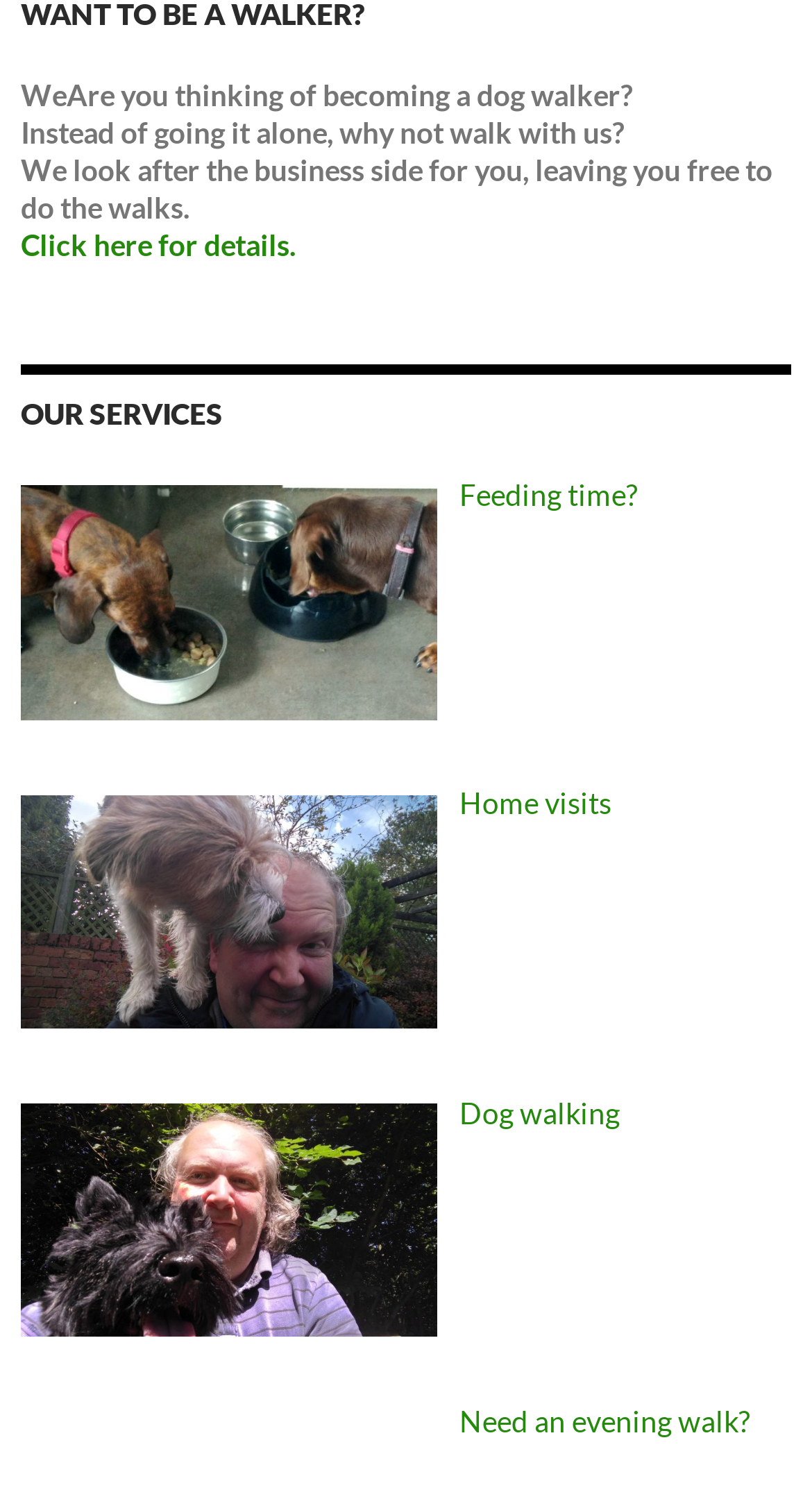What is the purpose of the 'Click here for details.' link?
Using the image, provide a detailed and thorough answer to the question.

The 'Click here for details.' link is likely provided to give more information about the service or benefits of joining their dog walking business, as it is placed after the introductory text and before the services are listed.